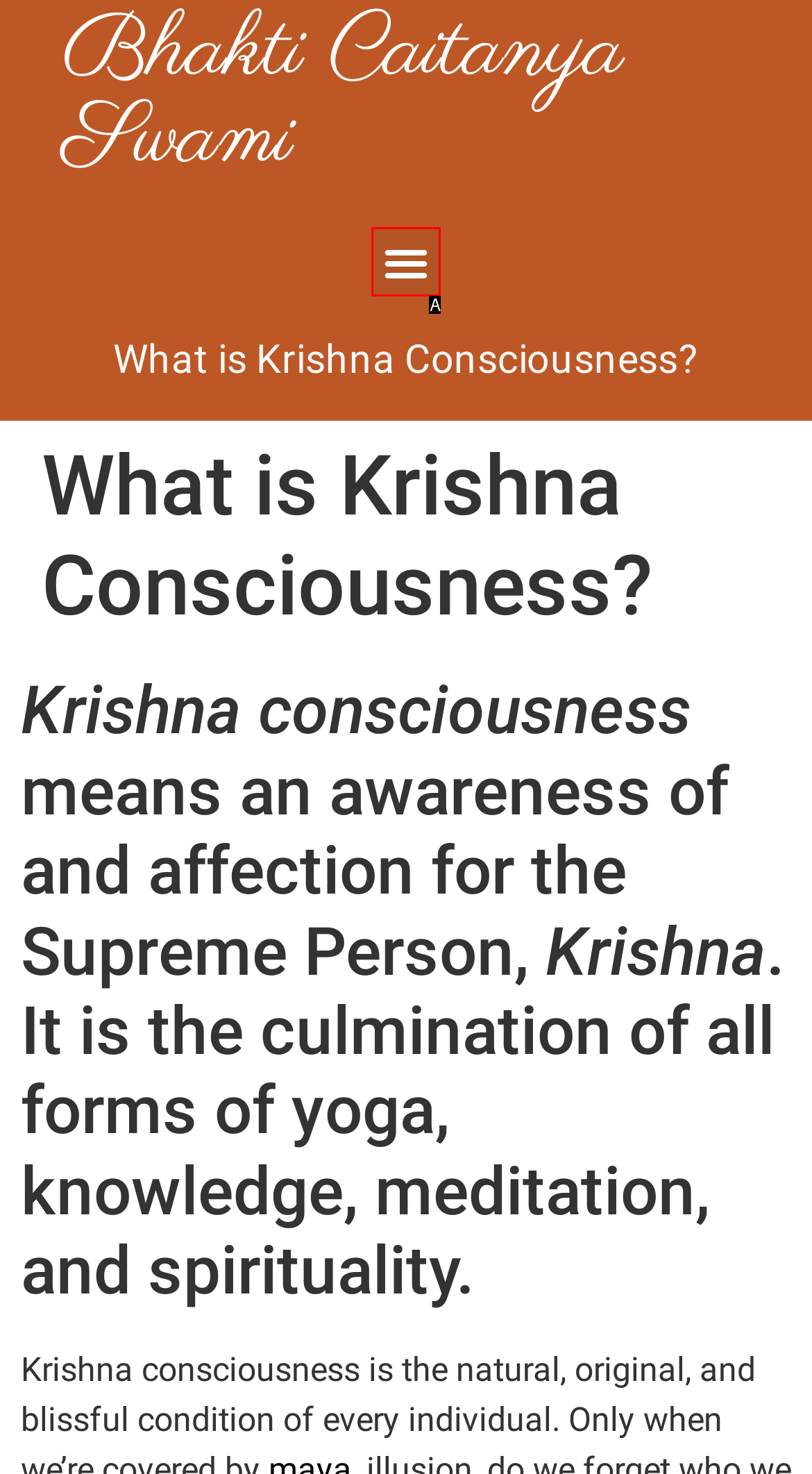Determine which UI element matches this description: Part I
Reply with the appropriate option's letter.

None